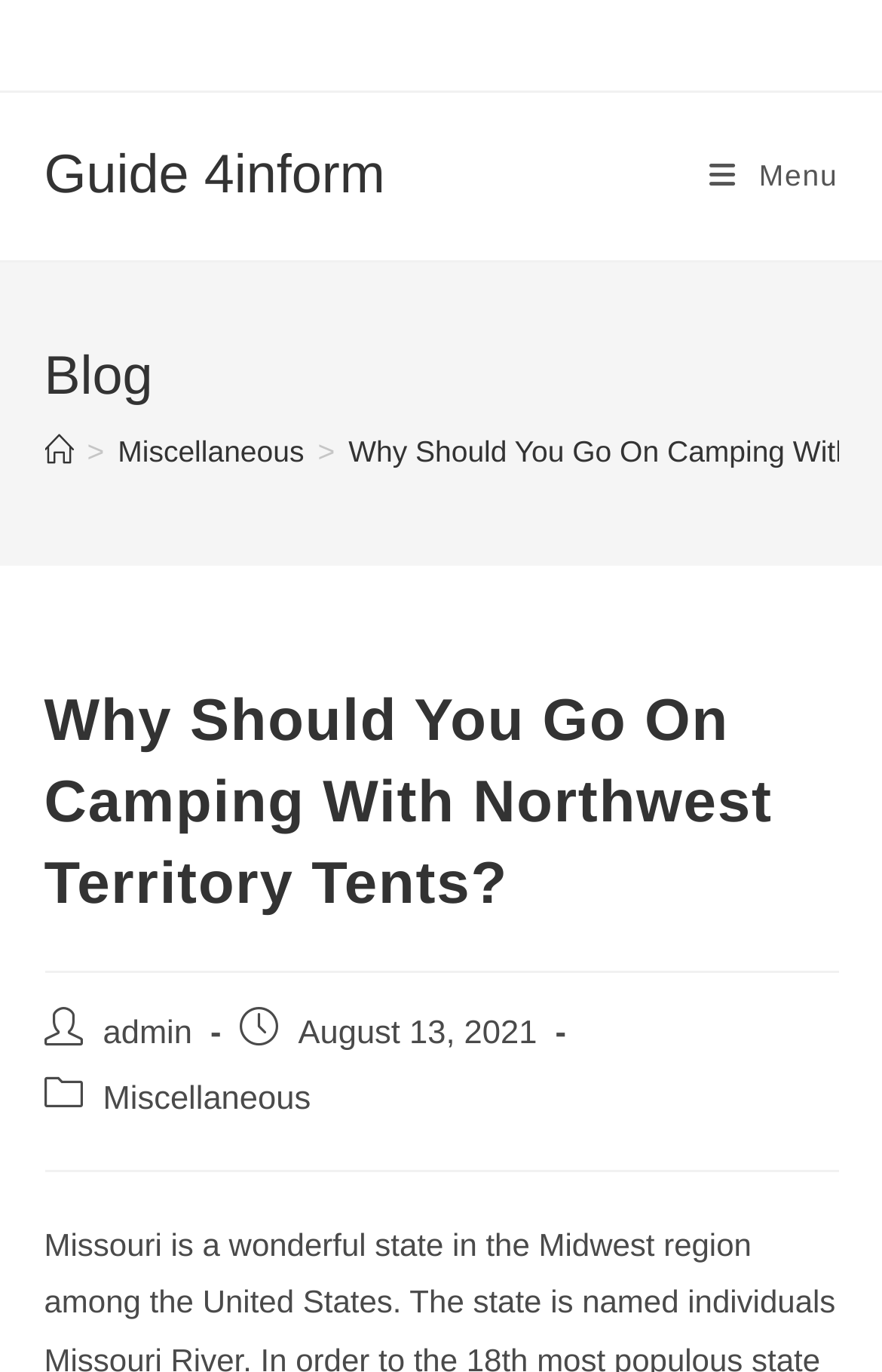Look at the image and write a detailed answer to the question: 
What is the category of the current post?

I found the answer by examining the breadcrumbs navigation section, where I saw a link with the text 'Miscellaneous', which is likely the category of the current post.